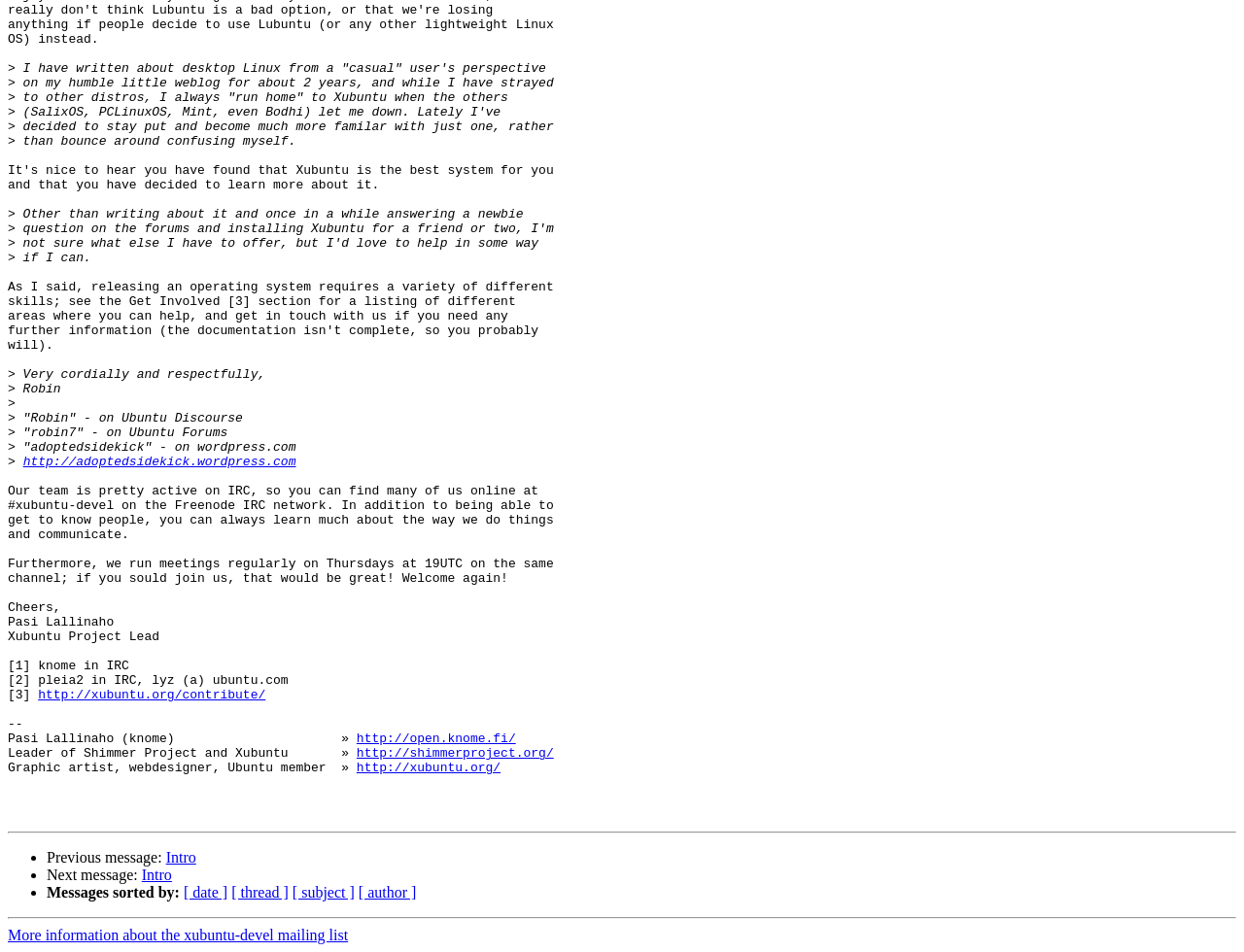Can you specify the bounding box coordinates for the region that should be clicked to fulfill this instruction: "check the Xubuntu project website".

[0.287, 0.799, 0.402, 0.815]